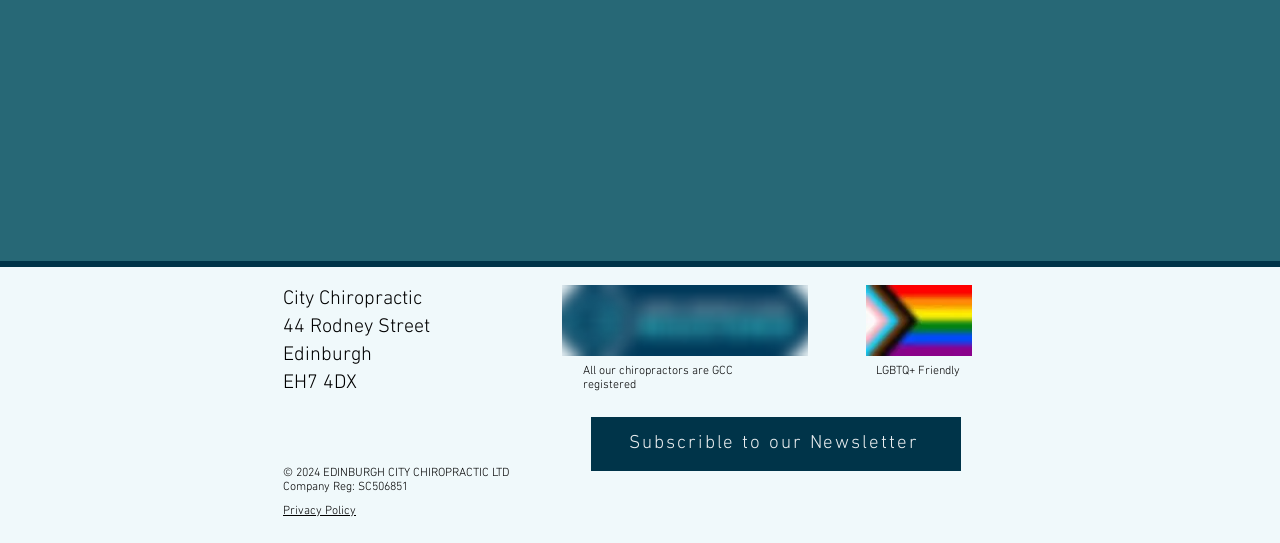Specify the bounding box coordinates (top-left x, top-left y, bottom-right x, bottom-right y) of the UI element in the screenshot that matches this description: Subscrible to our Newsletter

[0.462, 0.768, 0.751, 0.867]